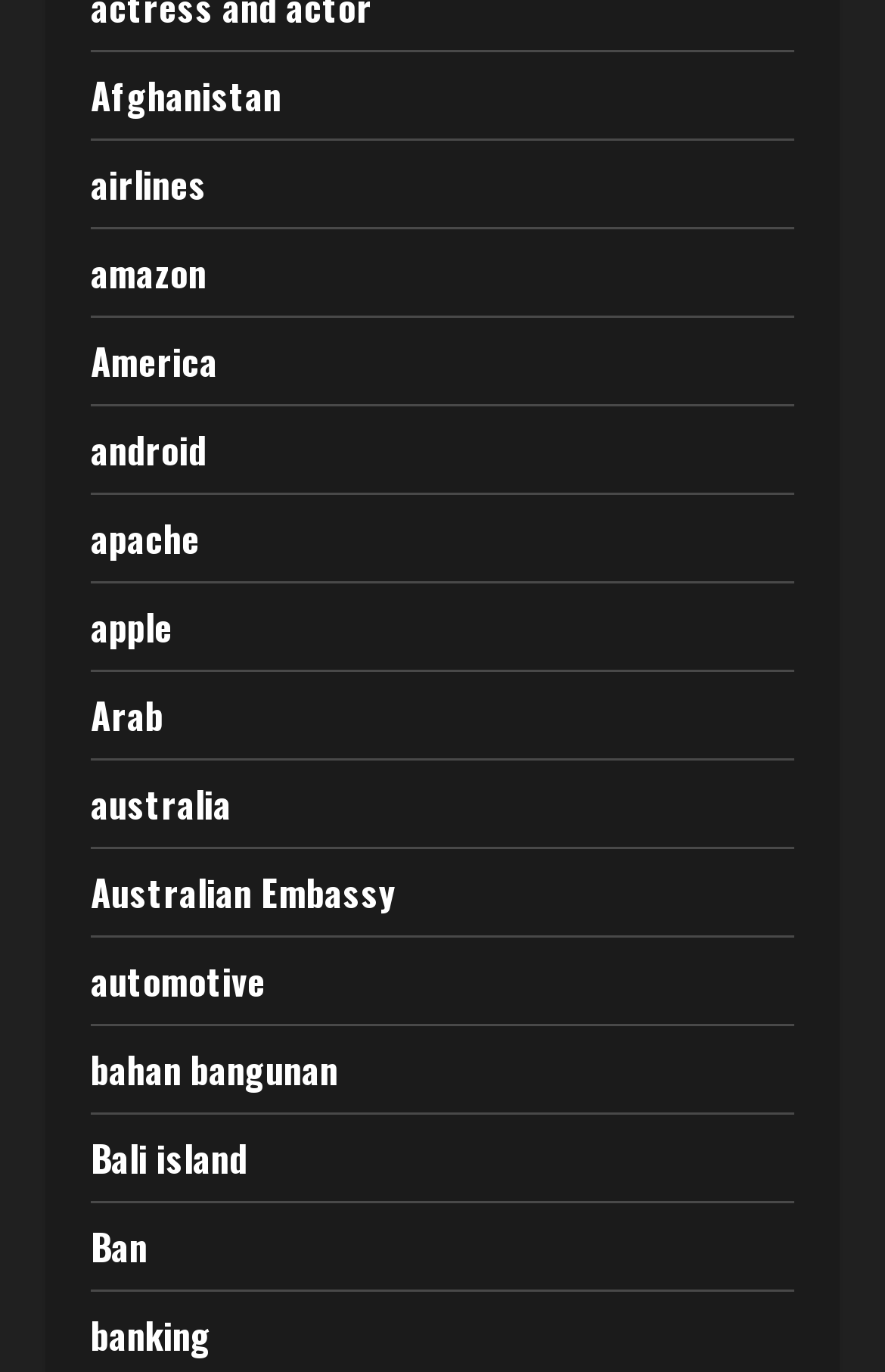Given the element description "android" in the screenshot, predict the bounding box coordinates of that UI element.

[0.103, 0.308, 0.233, 0.347]